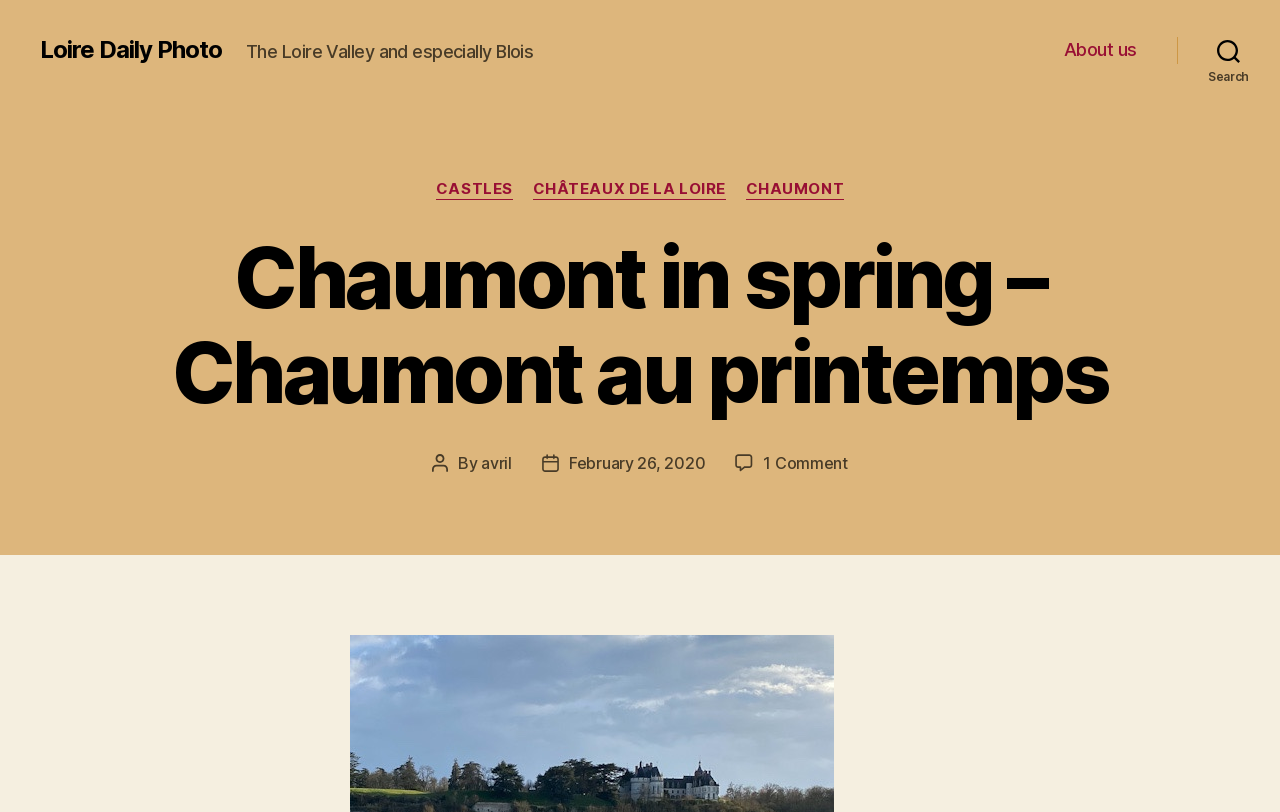What is the category of the post?
Respond to the question with a well-detailed and thorough answer.

The question asks about the category of the post. By examining the link elements under the HeaderAsNonLandmark element, we can see that one of the links has the text 'CHAUMONT', which is likely the category of the post.